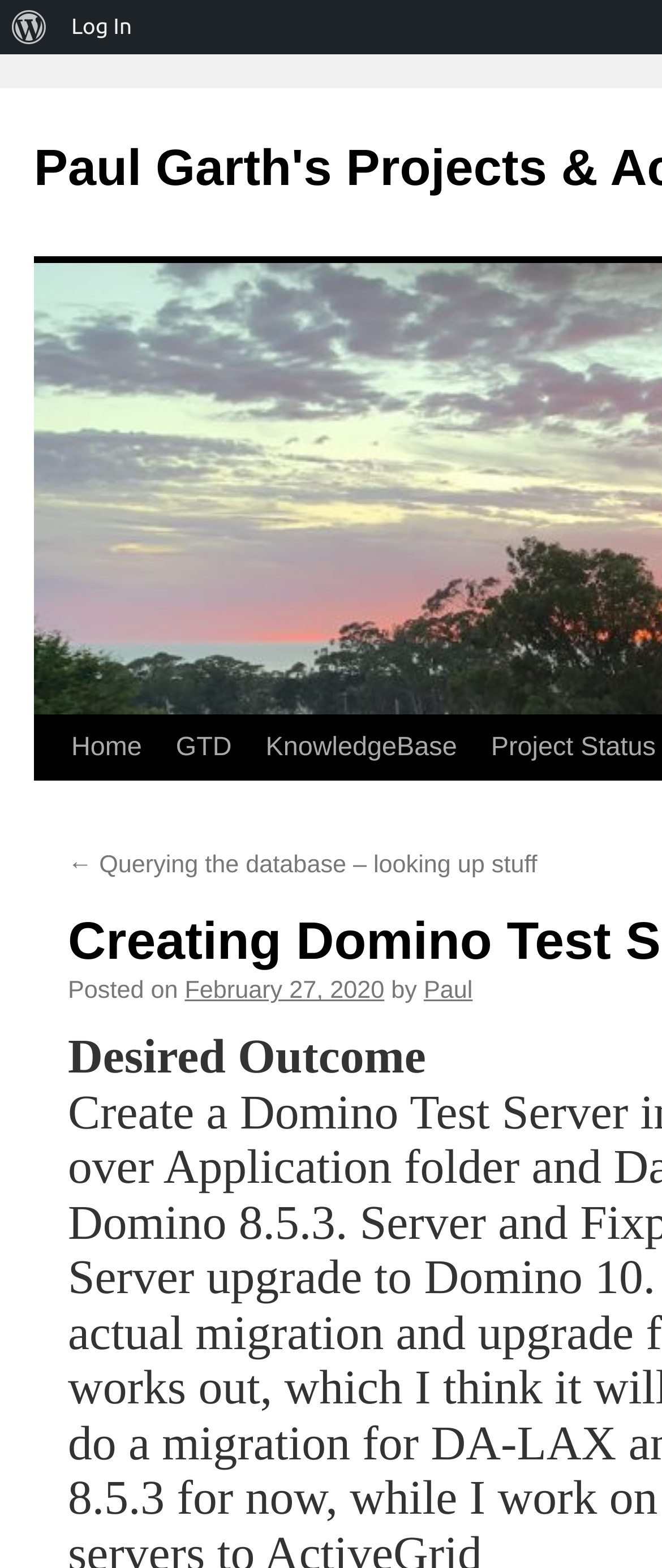Provide a one-word or short-phrase response to the question:
How many main navigation links are there?

3